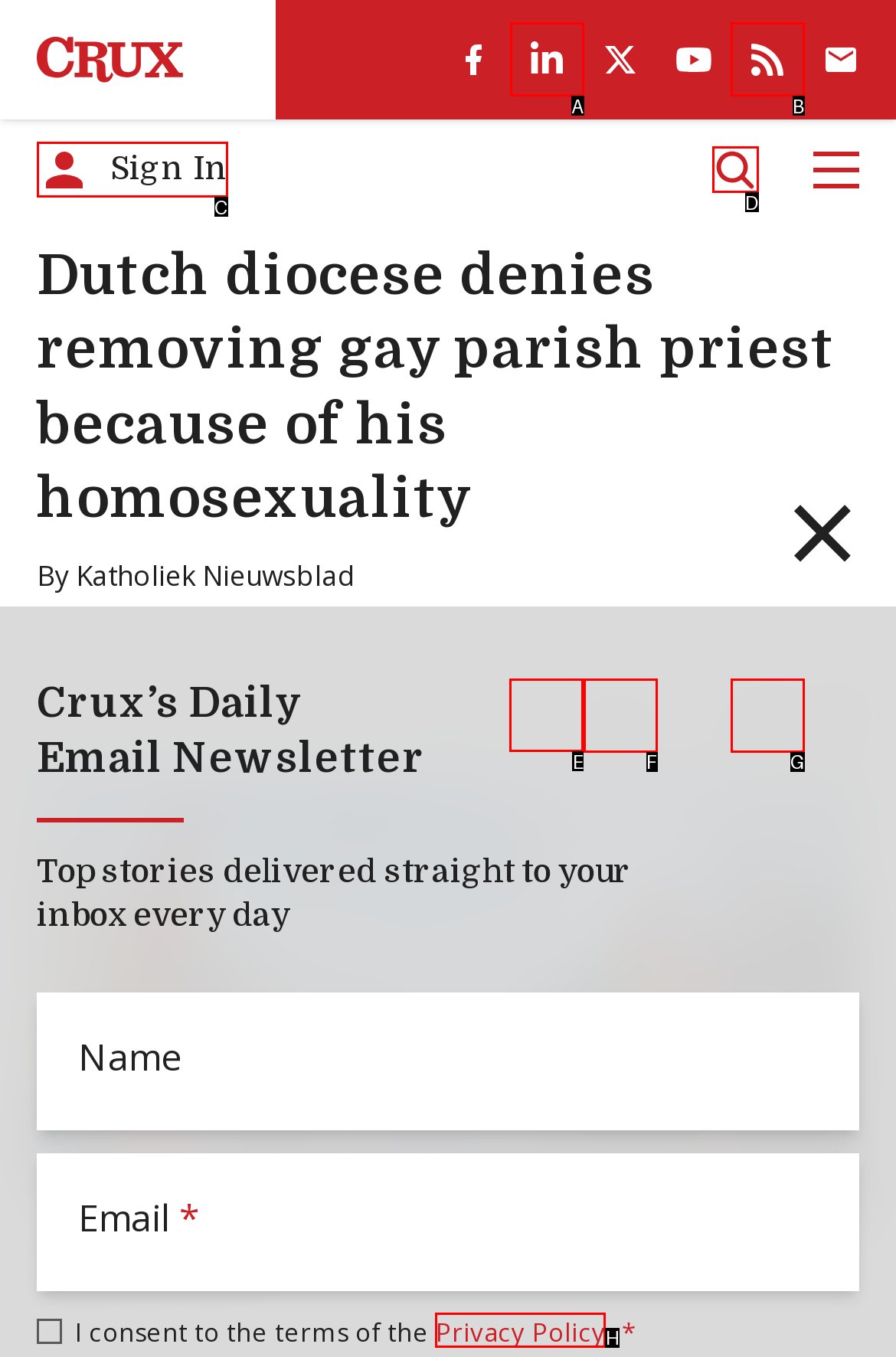Determine the right option to click to perform this task: Share the article on Facebook
Answer with the correct letter from the given choices directly.

E